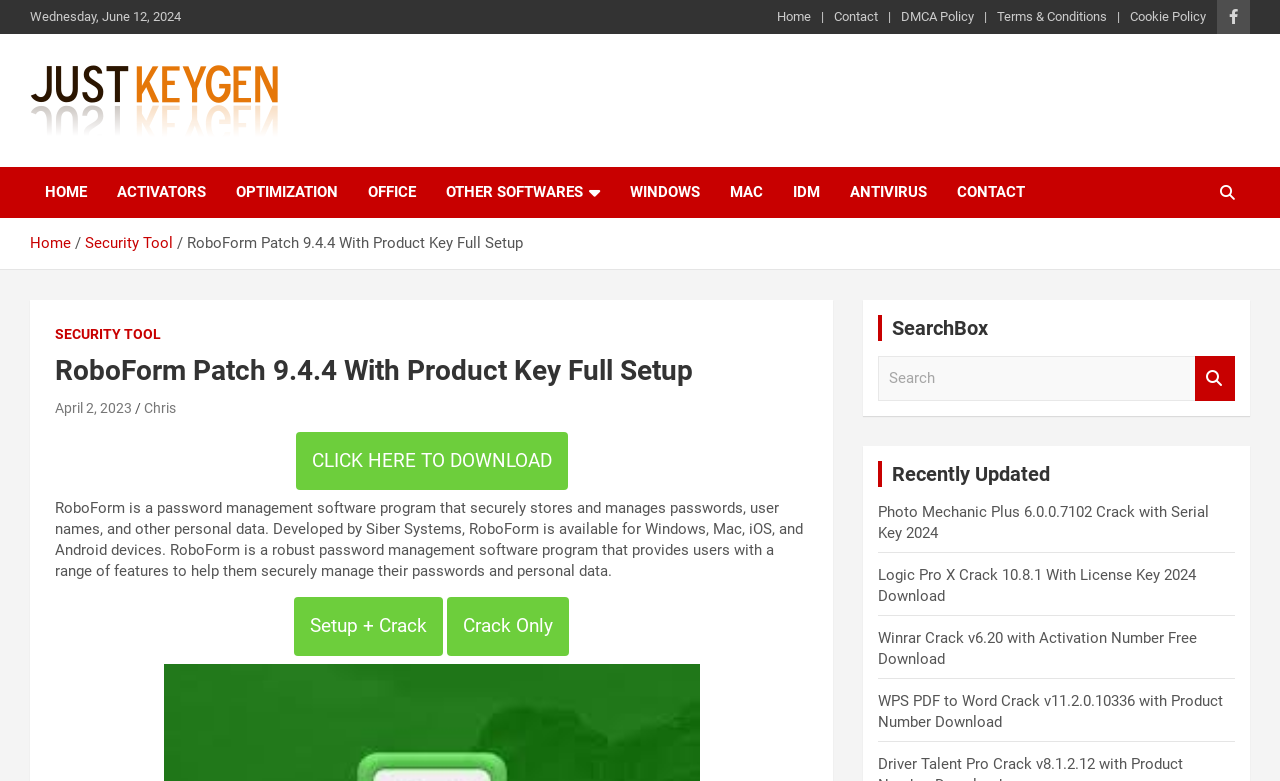What is the date displayed on the top of the webpage?
Give a detailed and exhaustive answer to the question.

I found the date by looking at the StaticText element with the text 'Wednesday, June 12, 2024' at the top of the webpage, which has a bounding box coordinate of [0.023, 0.012, 0.141, 0.031].